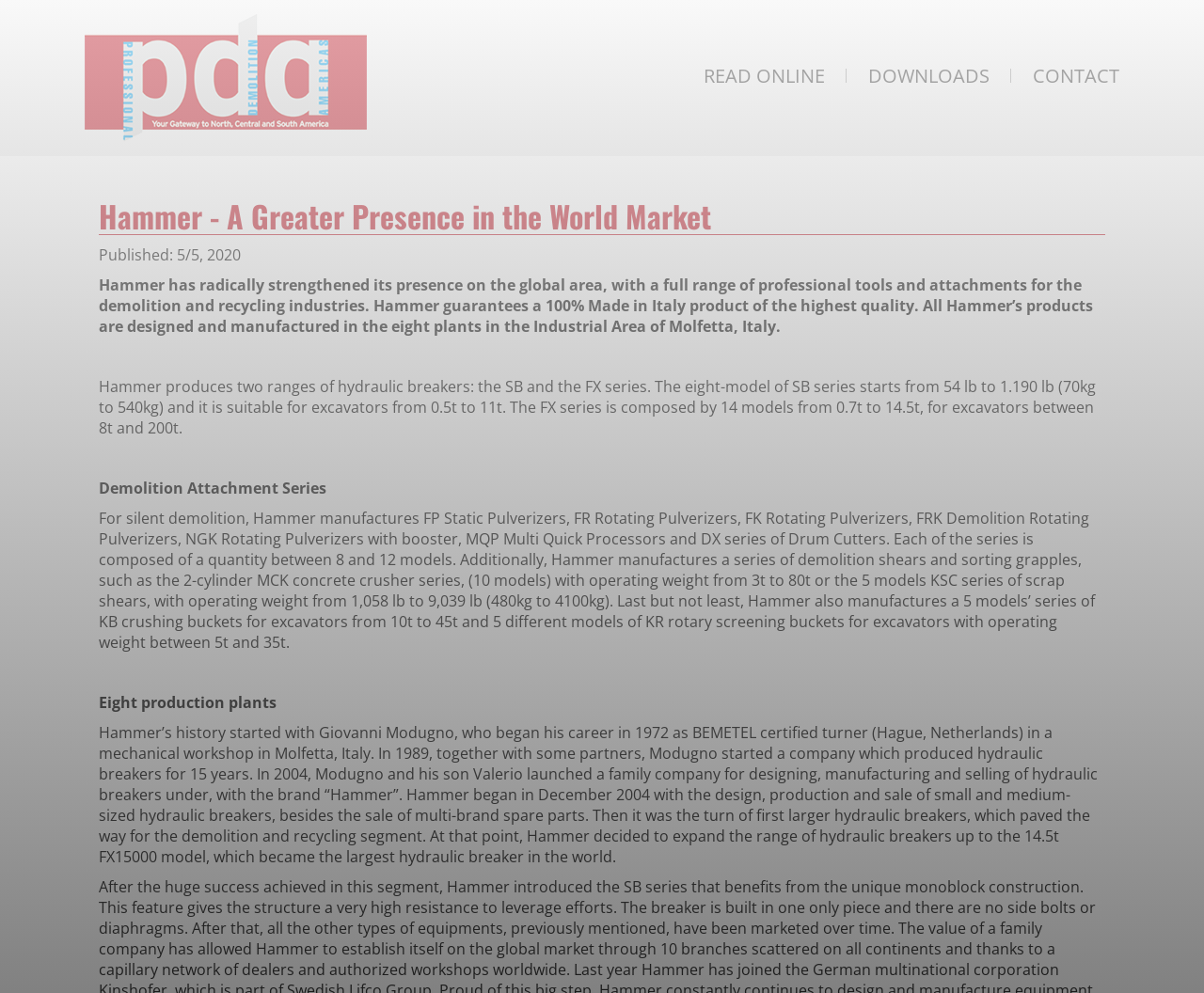Identify the bounding box for the UI element specified in this description: "Read Online". The coordinates must be four float numbers between 0 and 1, formatted as [left, top, right, bottom].

[0.584, 0.068, 0.685, 0.086]